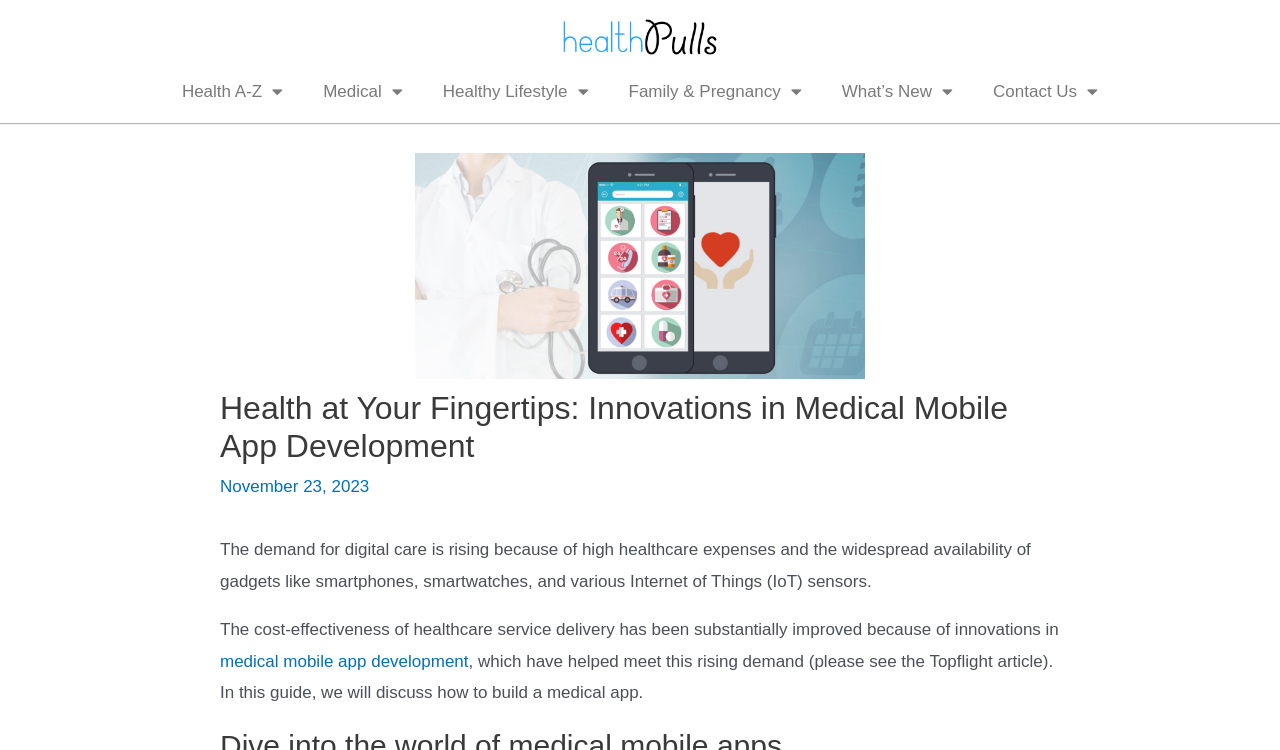Locate the bounding box coordinates of the clickable area to execute the instruction: "Click on Home". Provide the coordinates as four float numbers between 0 and 1, represented as [left, top, right, bottom].

None